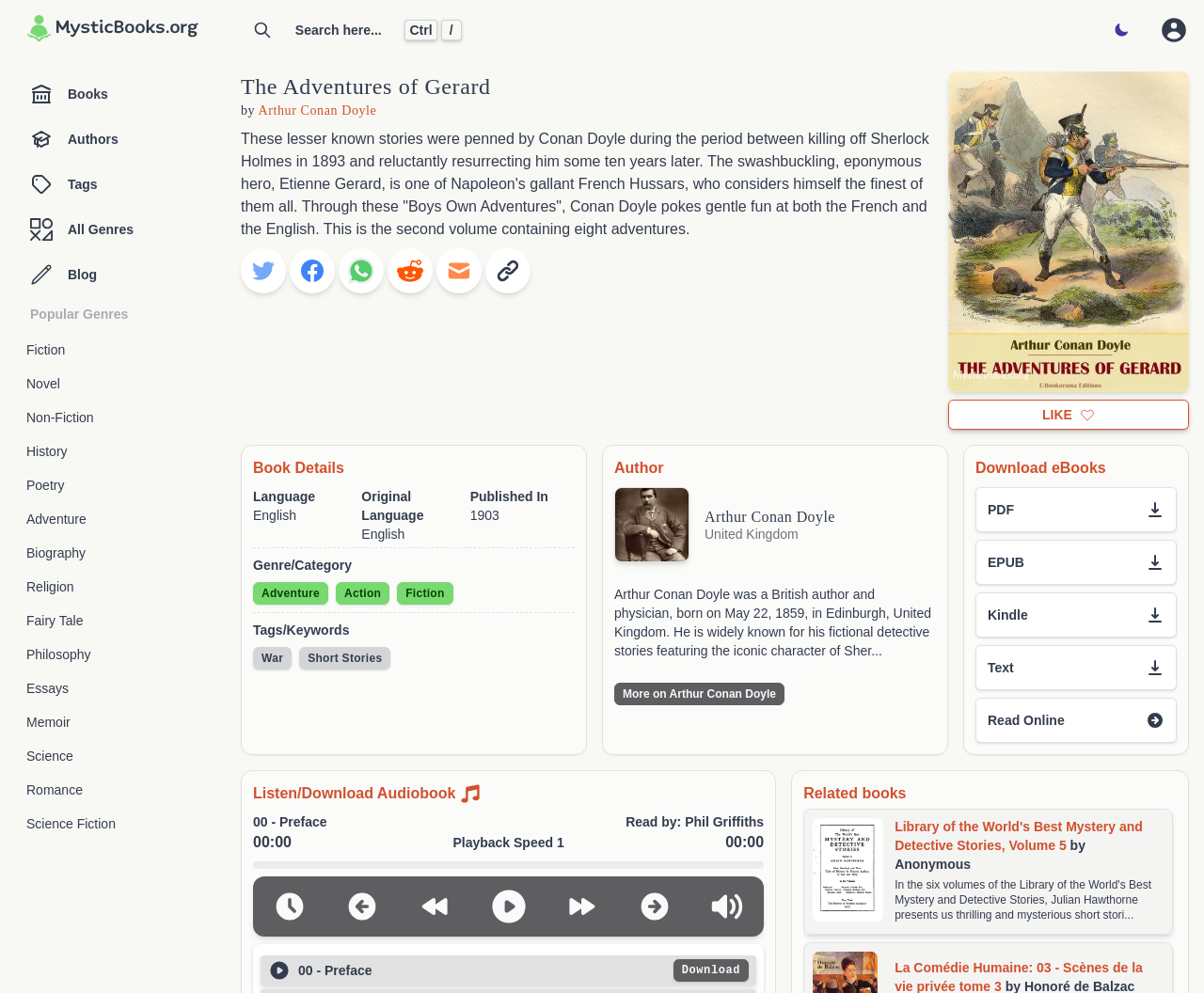Determine the bounding box coordinates for the UI element matching this description: "More on Arthur Conan Doyle".

[0.51, 0.709, 0.651, 0.731]